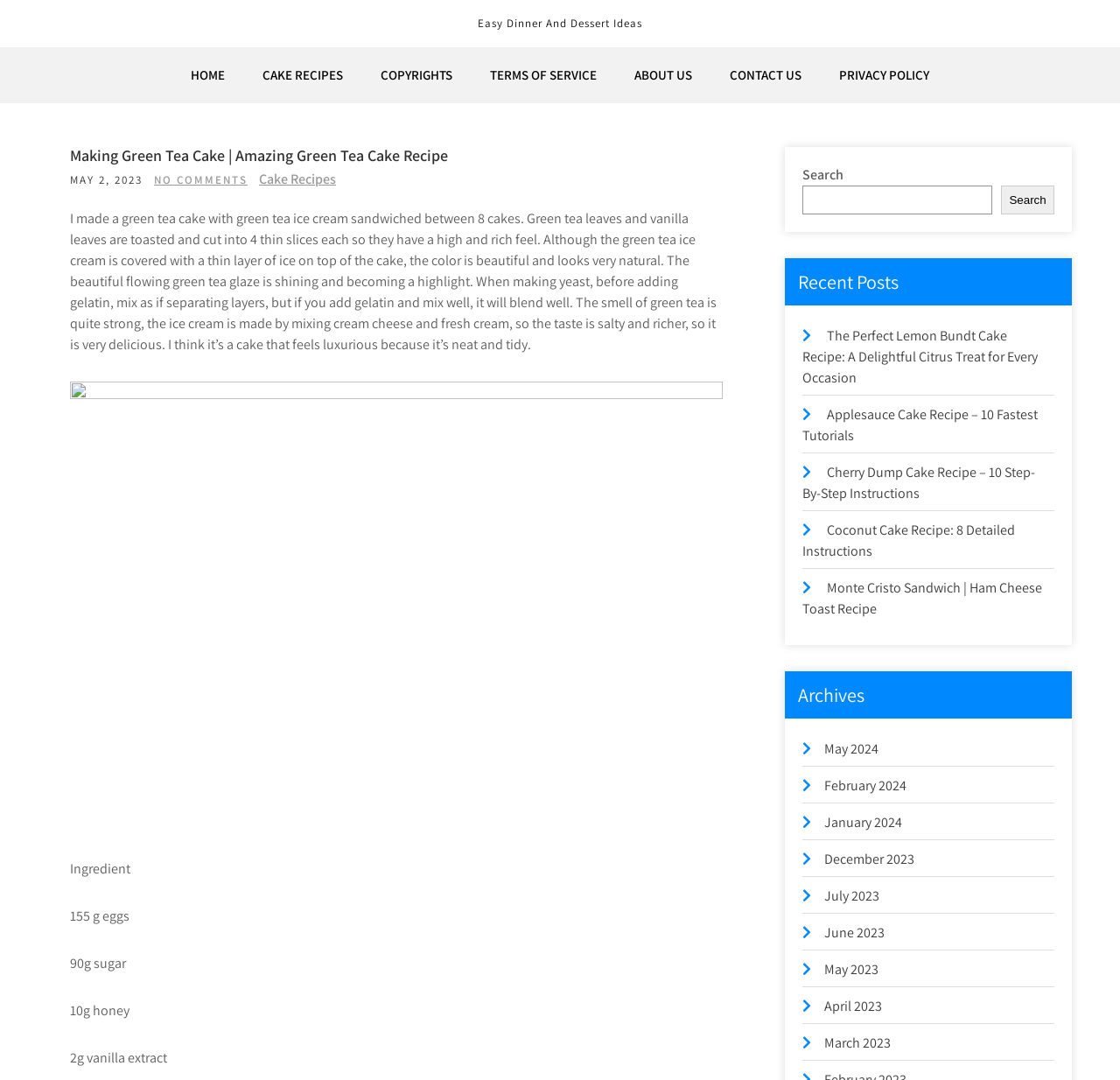Predict the bounding box for the UI component with the following description: "Terms of Service".

[0.422, 0.044, 0.548, 0.096]